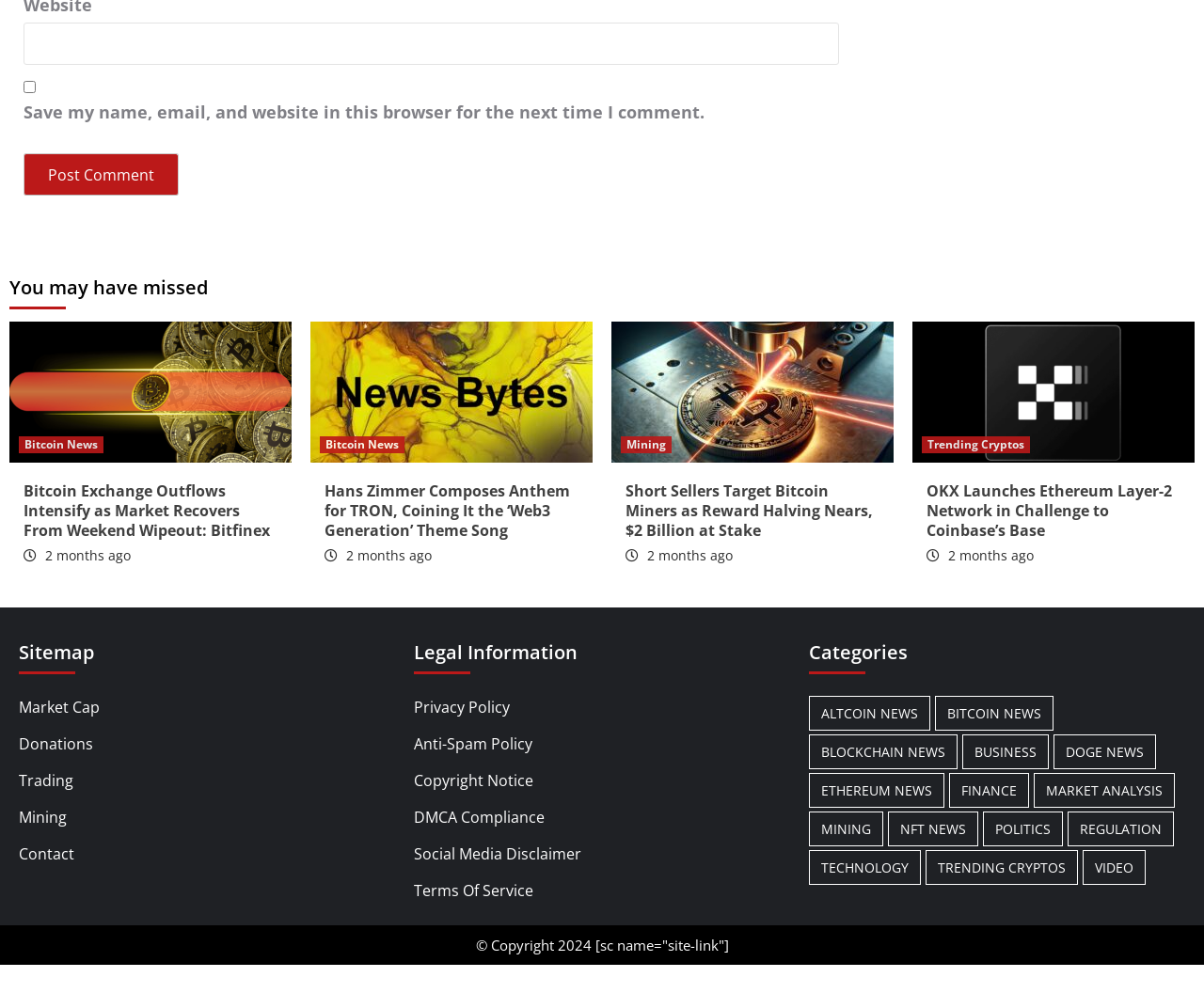How many months ago were the articles published?
Refer to the screenshot and respond with a concise word or phrase.

2 months